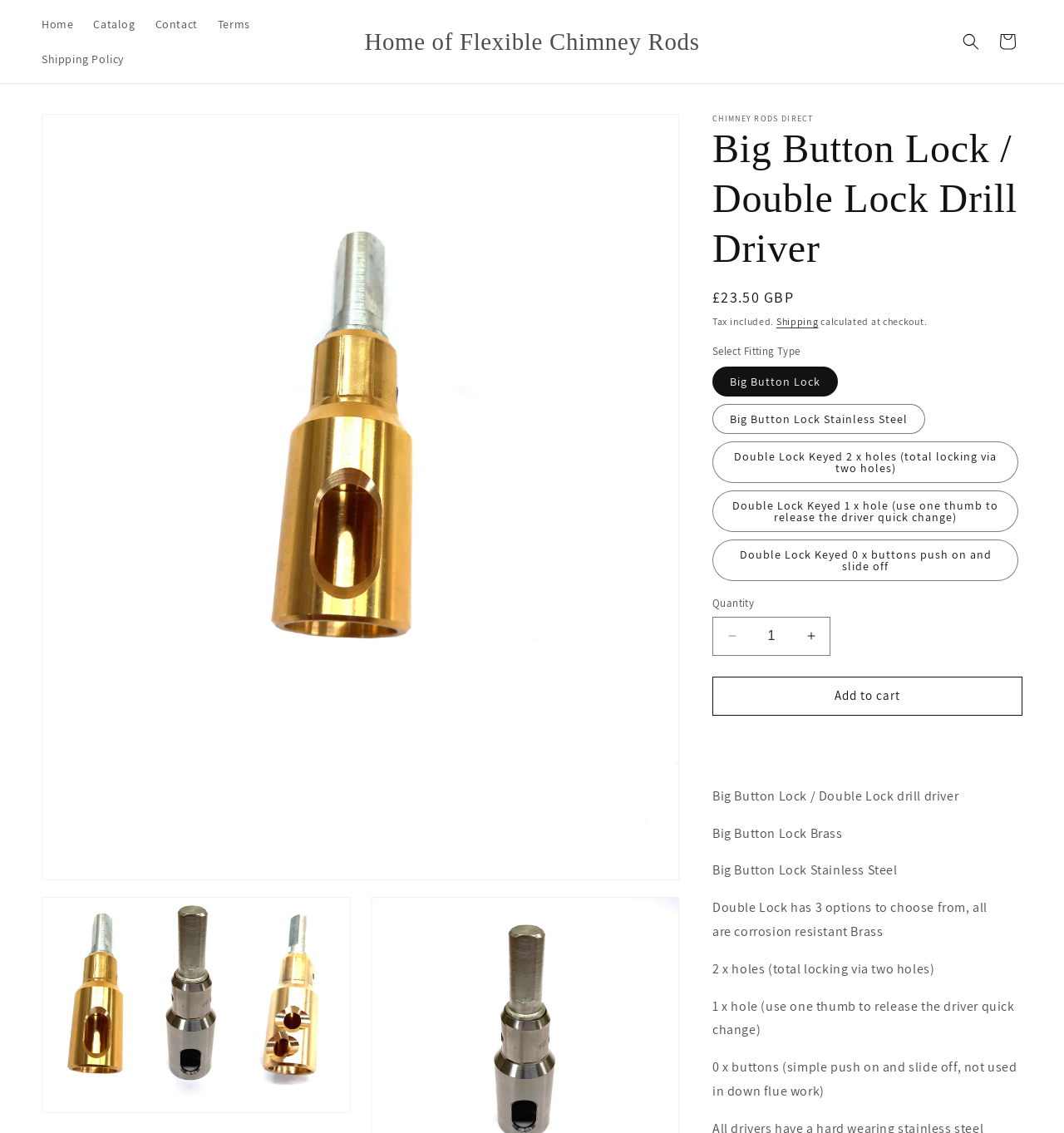What is the purpose of the 'Search' button?
Refer to the image and provide a thorough answer to the question.

I inferred the answer by understanding the common functionality of a 'Search' button, which is to search for something, and also by looking at the button's text and its position on the webpage.